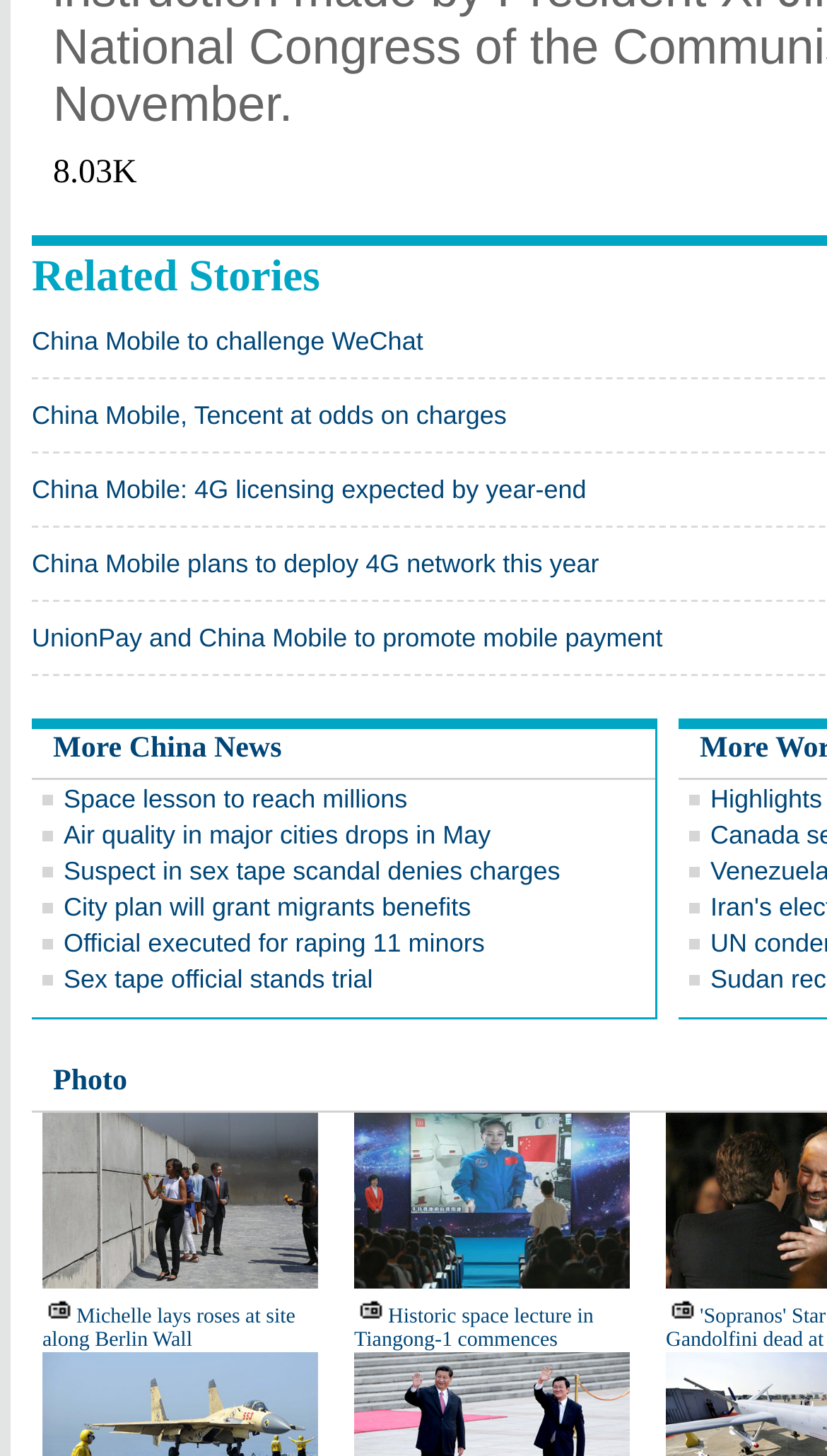Identify the bounding box coordinates of the clickable region to carry out the given instruction: "Read 'China Mobile to challenge WeChat'".

[0.038, 0.224, 0.512, 0.245]